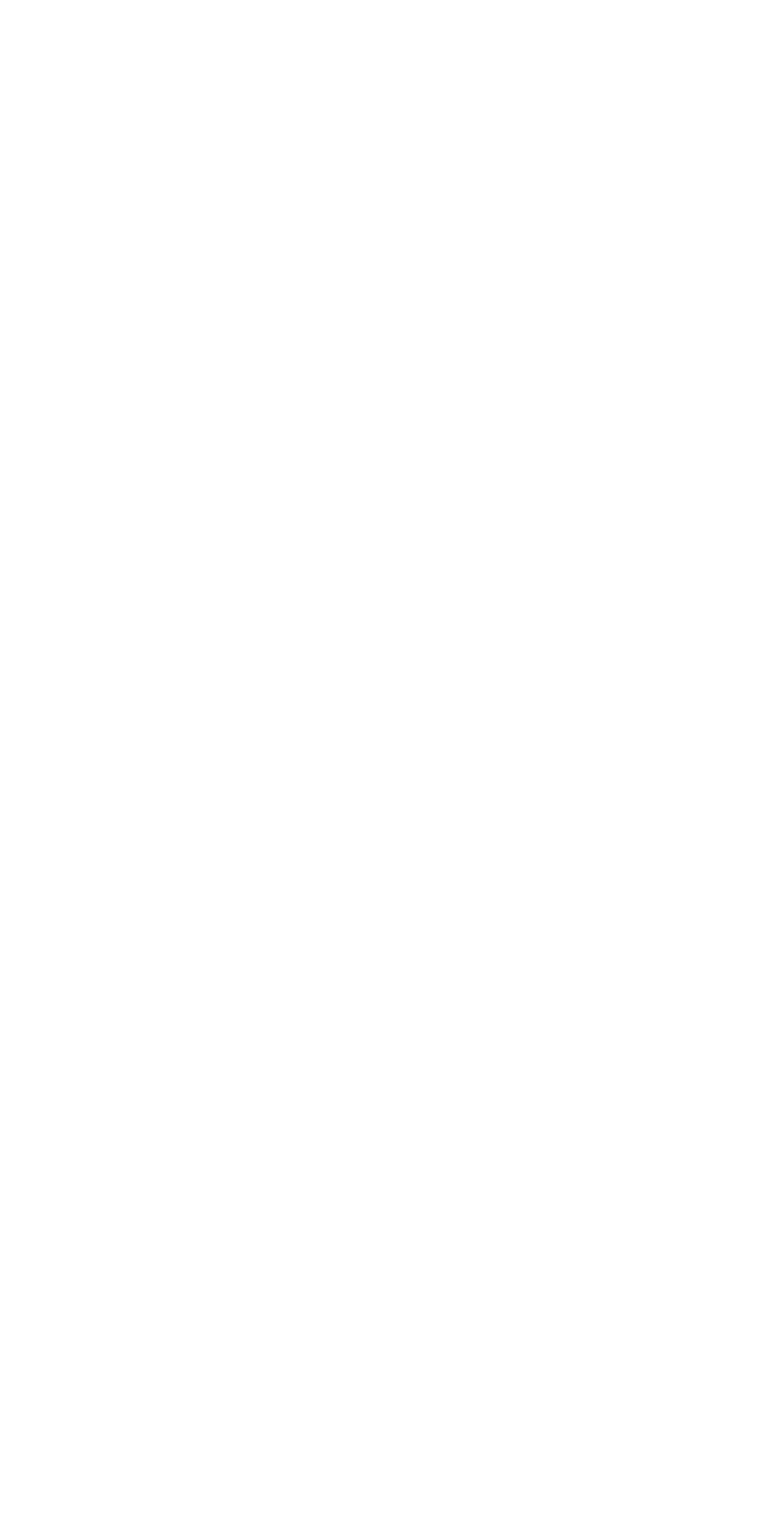Please reply with a single word or brief phrase to the question: 
What is the topic of the 3rd Place Winner award?

granular ocean data collection